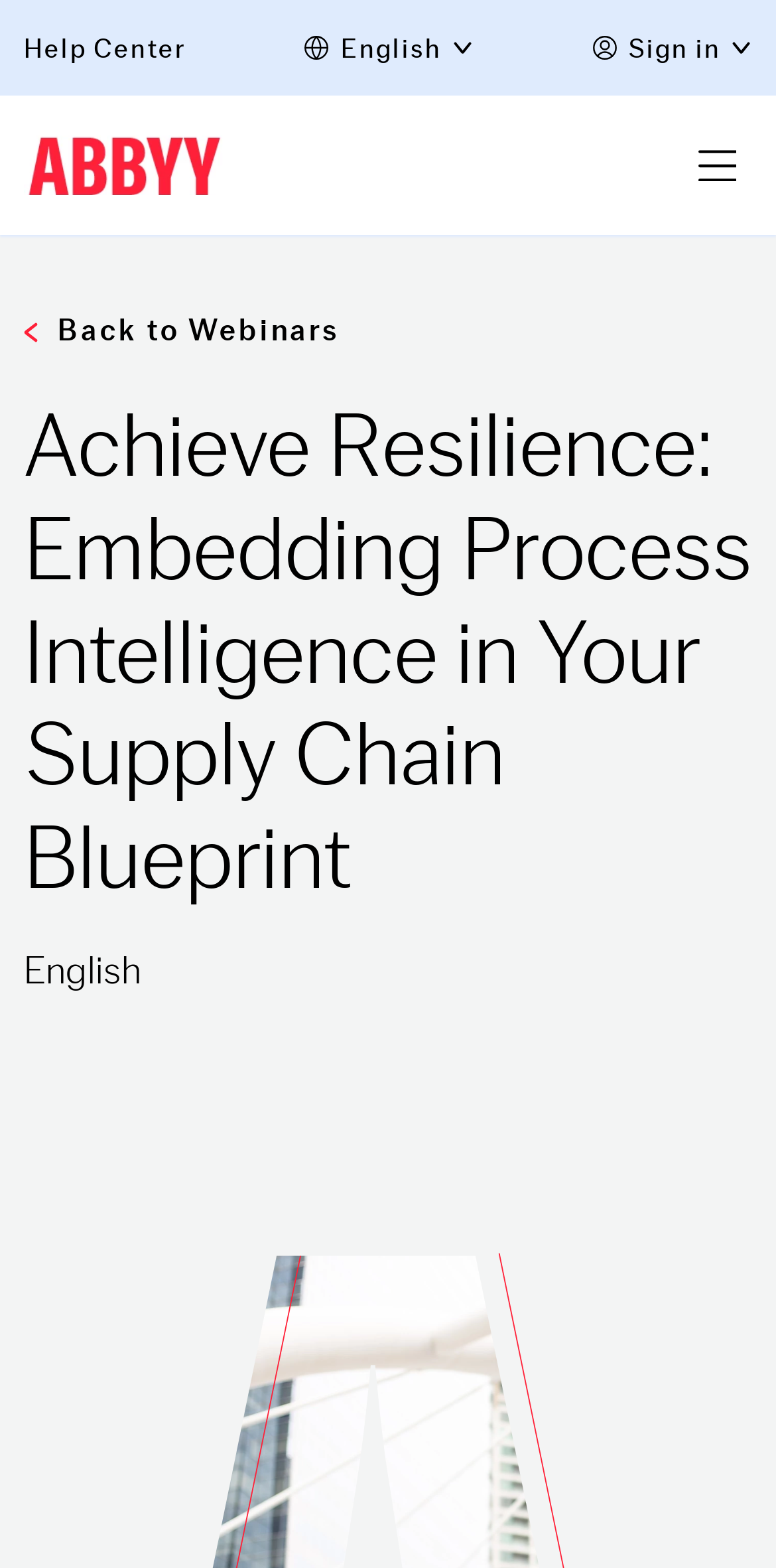What is the language of the webpage?
Using the information from the image, answer the question thoroughly.

I determined the language of the webpage by looking at the text 'English' located at the top right corner of the webpage, which indicates the language of the webpage.